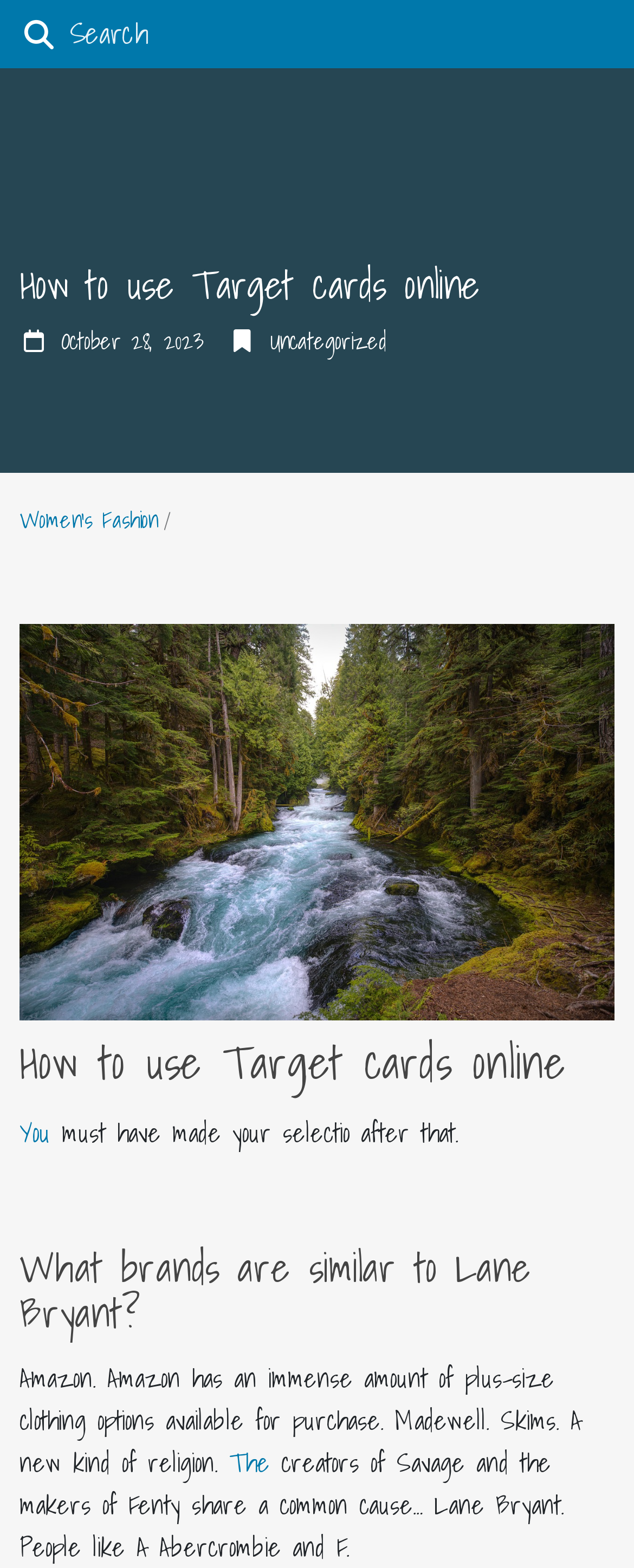Please determine the bounding box coordinates, formatted as (top-left x, top-left y, bottom-right x, bottom-right y), with all values as floating point numbers between 0 and 1. Identify the bounding box of the region described as: The

[0.362, 0.919, 0.426, 0.946]